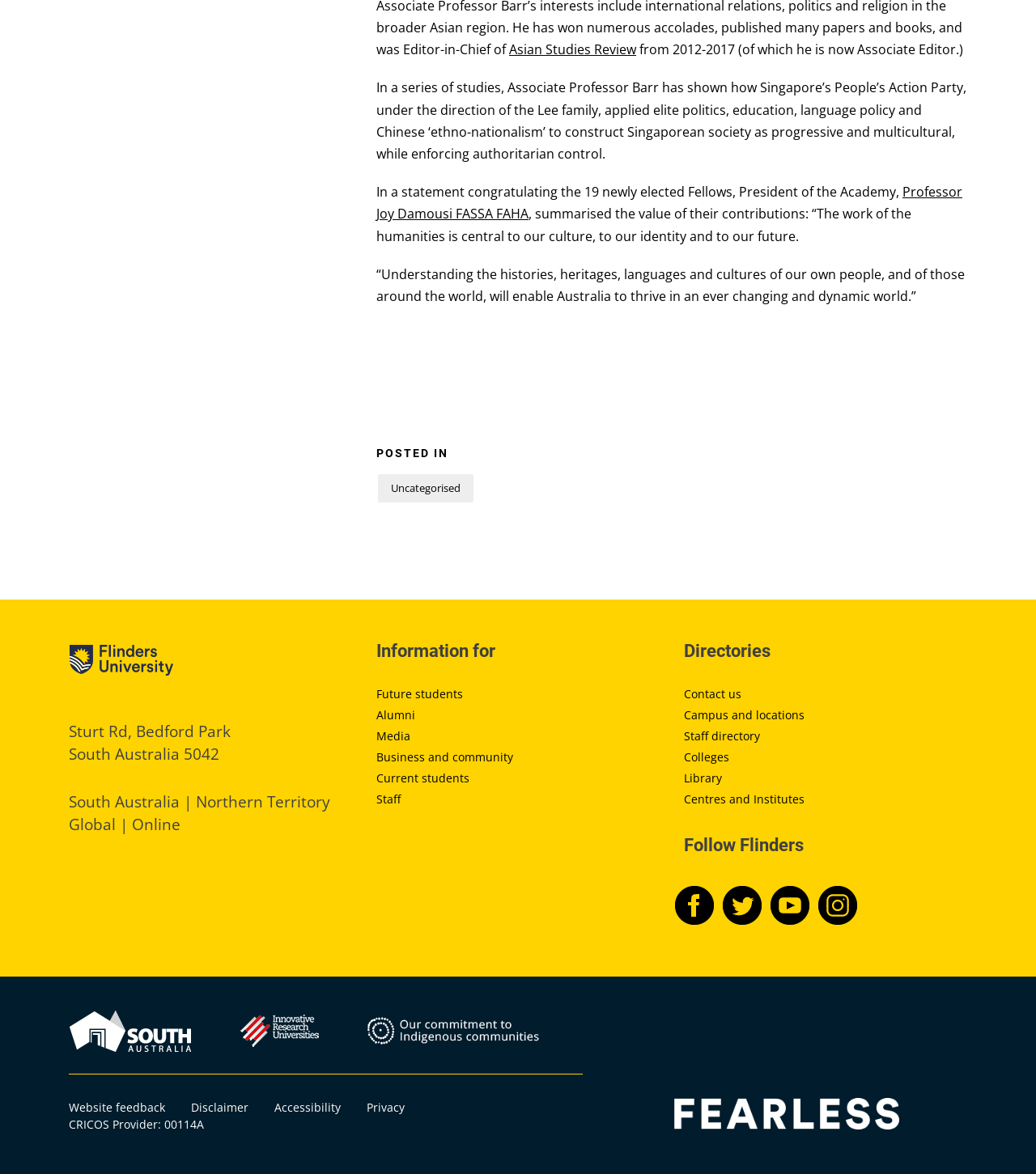Please find and report the bounding box coordinates of the element to click in order to perform the following action: "View the Staff directory". The coordinates should be expressed as four float numbers between 0 and 1, in the format [left, top, right, bottom].

[0.66, 0.62, 0.734, 0.633]